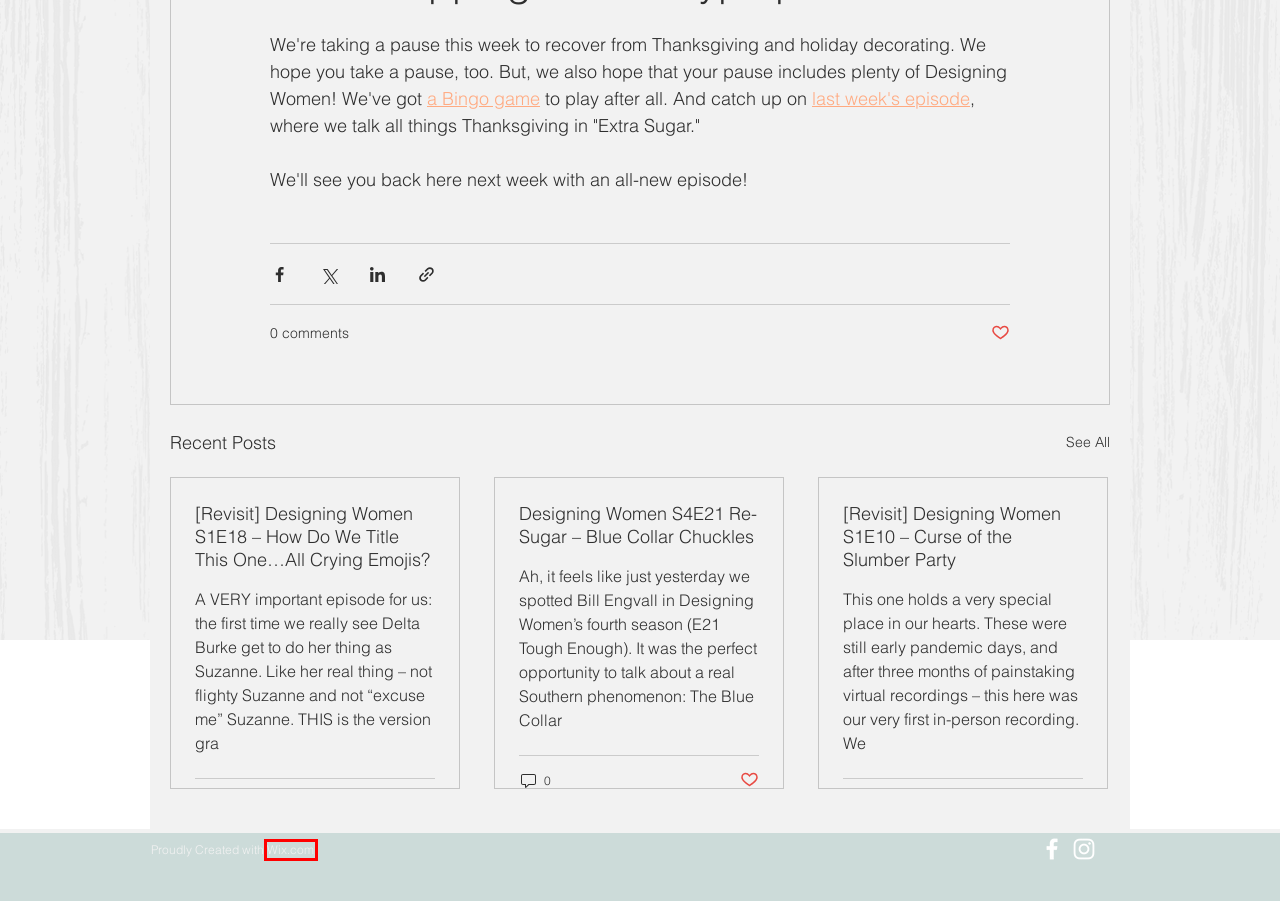Inspect the screenshot of a webpage with a red rectangle bounding box. Identify the webpage description that best corresponds to the new webpage after clicking the element inside the bounding box. Here are the candidates:
A. [Revisit] Designing Women S1E18 – How Do We Title This One…All Crying Emojis?
B. Salina's Nibbles
C. Designing Women S4E21 Re-Sugar – Blue Collar Chuckles
D. Designing Women Bingo is here!!!
E. [Revisit] Designing Women S1E10 – Curse of the Slumber Party
F. Designing Women S2 E2 - Watch Out for Those Miss Feed and Seed Gals
G. Website Builder - Create a Free Website Today | Wix.com
H. Summer Vacation

G